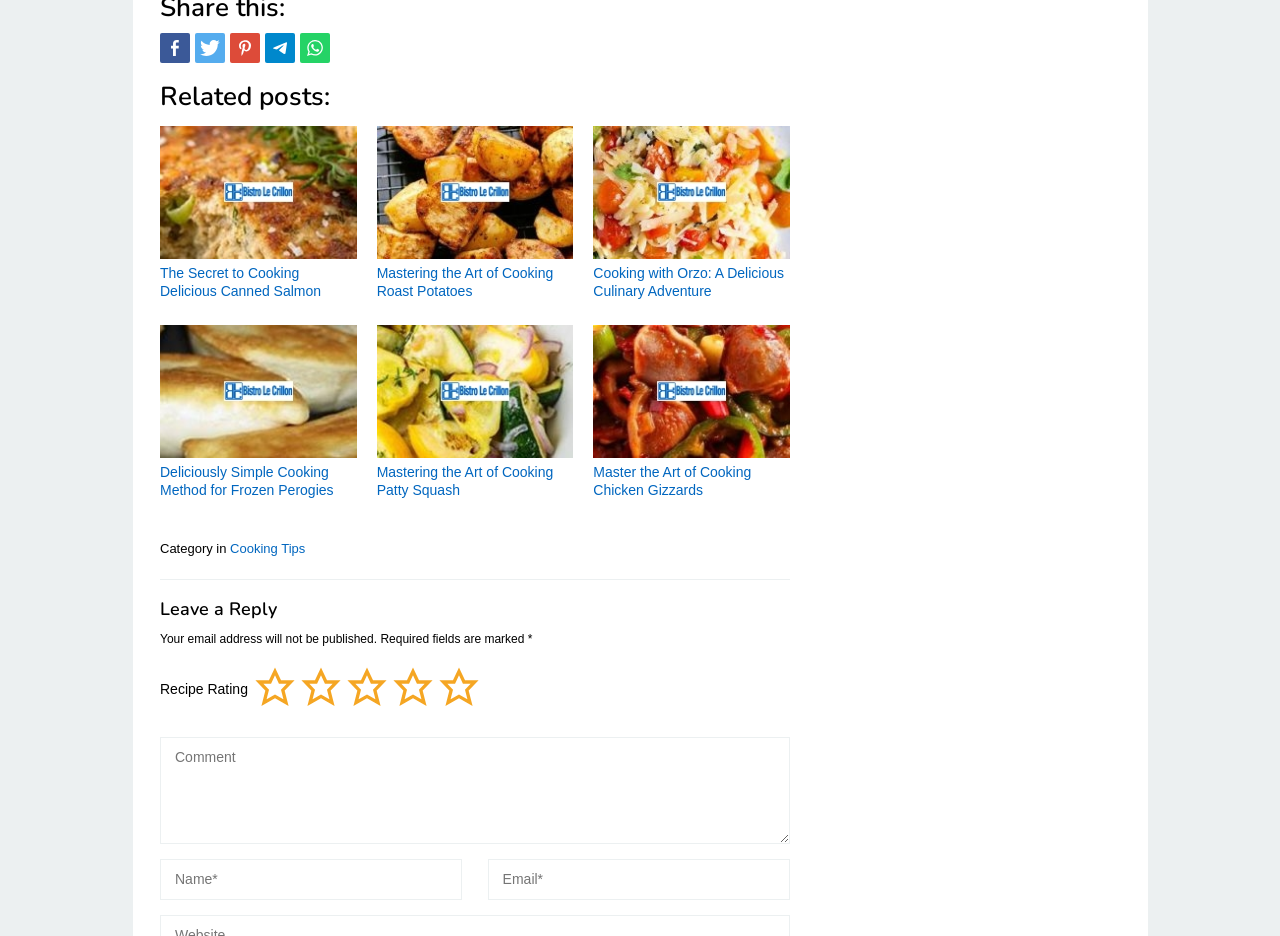Refer to the image and provide a thorough answer to this question:
How many related posts are there?

I counted the number of links under the 'Related posts:' heading, and there are 6 links with titles and images.